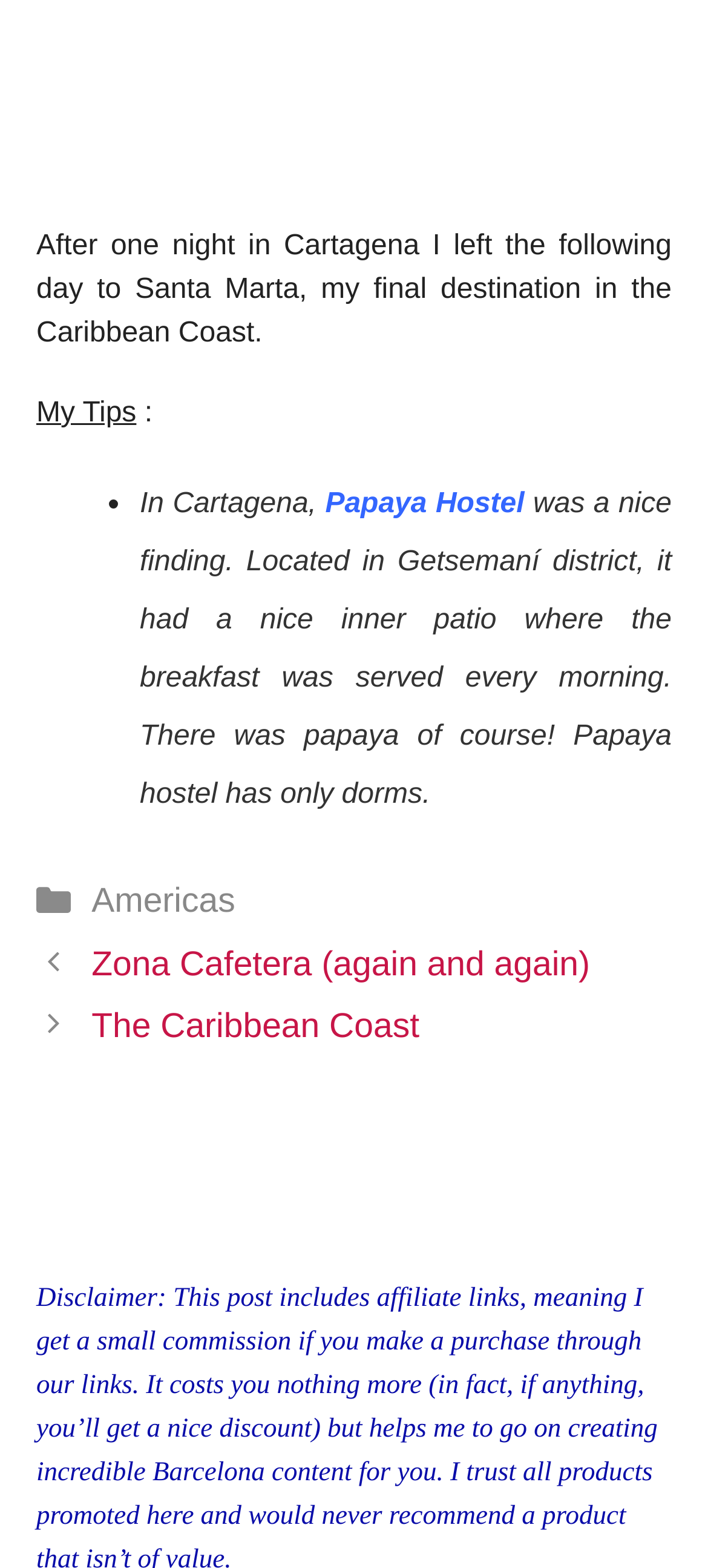How many links are in the footer?
Using the image as a reference, deliver a detailed and thorough answer to the question.

There are three links in the footer: 'Categories', 'Americas', and 'Posts'. The 'Posts' link has two sub-links: 'Zona Cafetera (again and again)' and 'The Caribbean Coast'.